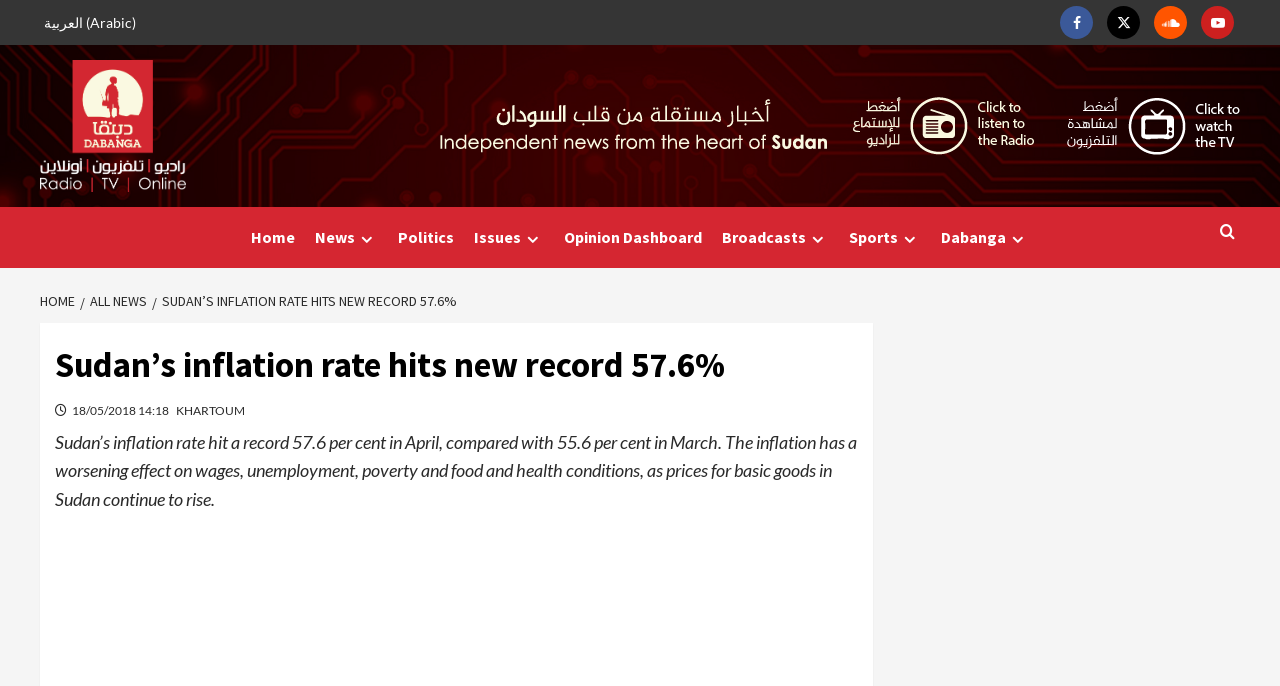Please find the bounding box coordinates for the clickable element needed to perform this instruction: "Explore Opinion Dashboard".

[0.433, 0.302, 0.556, 0.39]